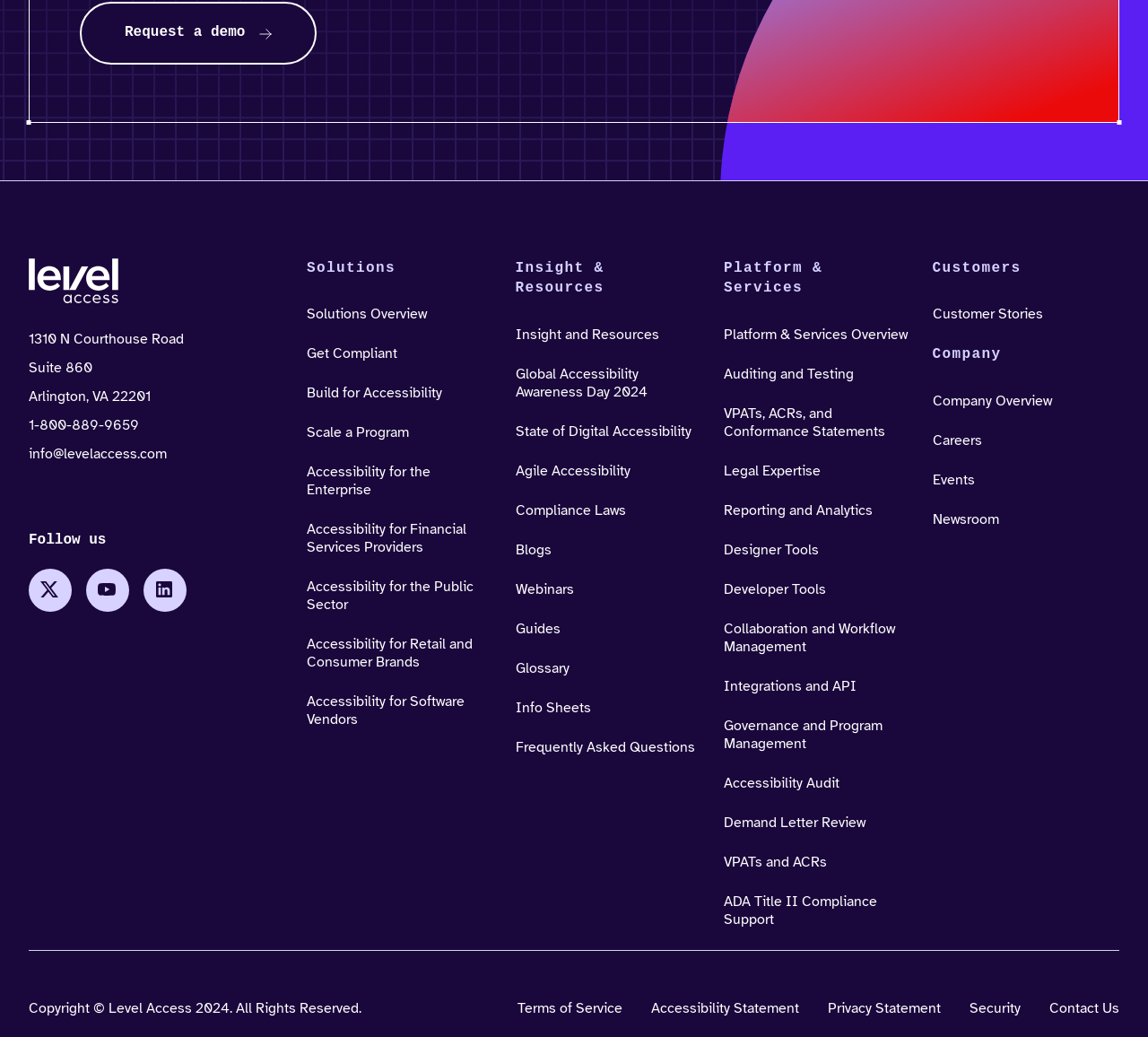What is the company's address?
Craft a detailed and extensive response to the question.

I found the company's address by looking at the contact information section, which is located at the top of the webpage. The address is listed as 1310 N Courthouse Road, Suite 860, Arlington, VA 22201.